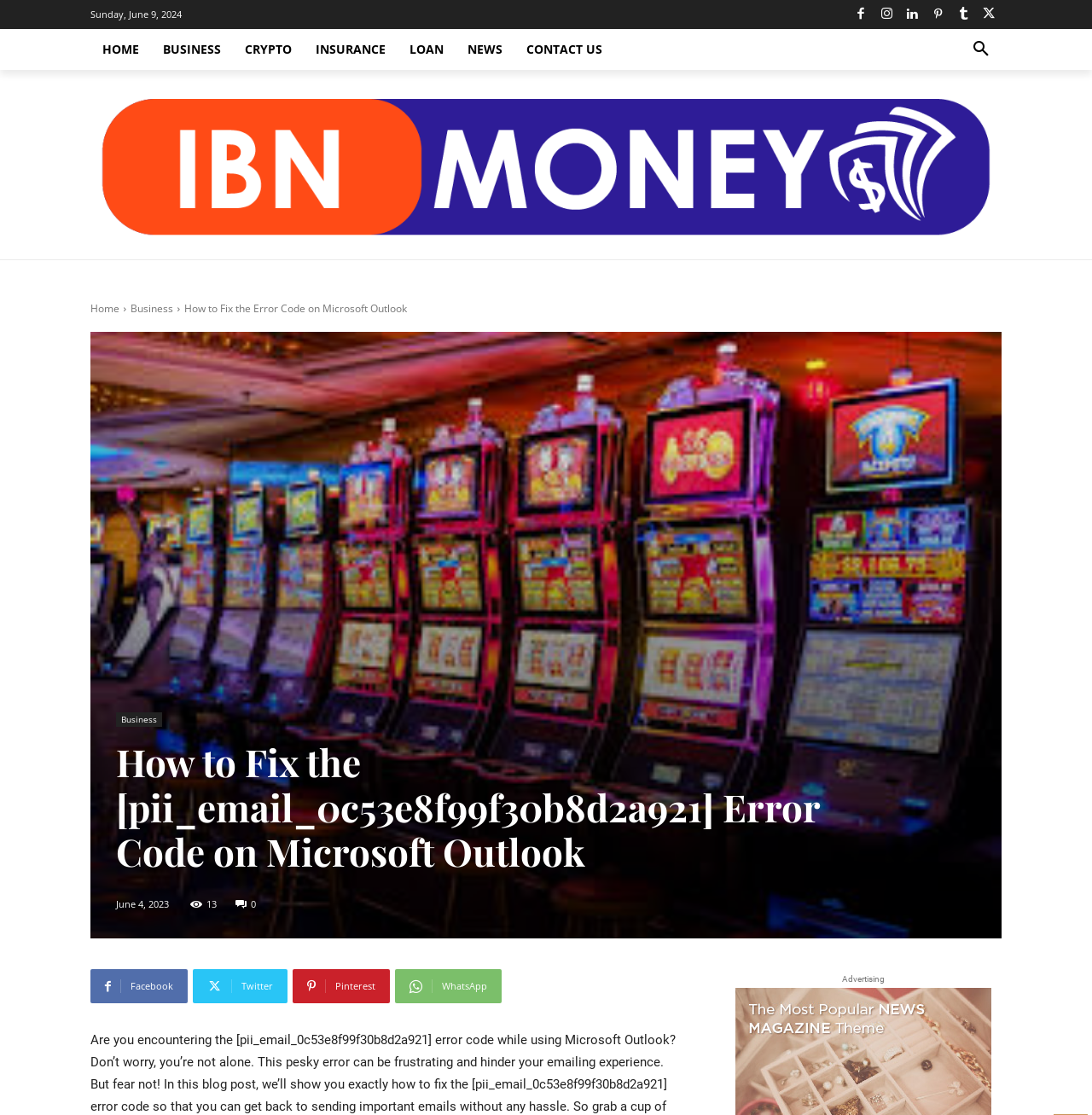Find the bounding box coordinates for the area that must be clicked to perform this action: "Read about MLM MARKETING SYSTEM".

None